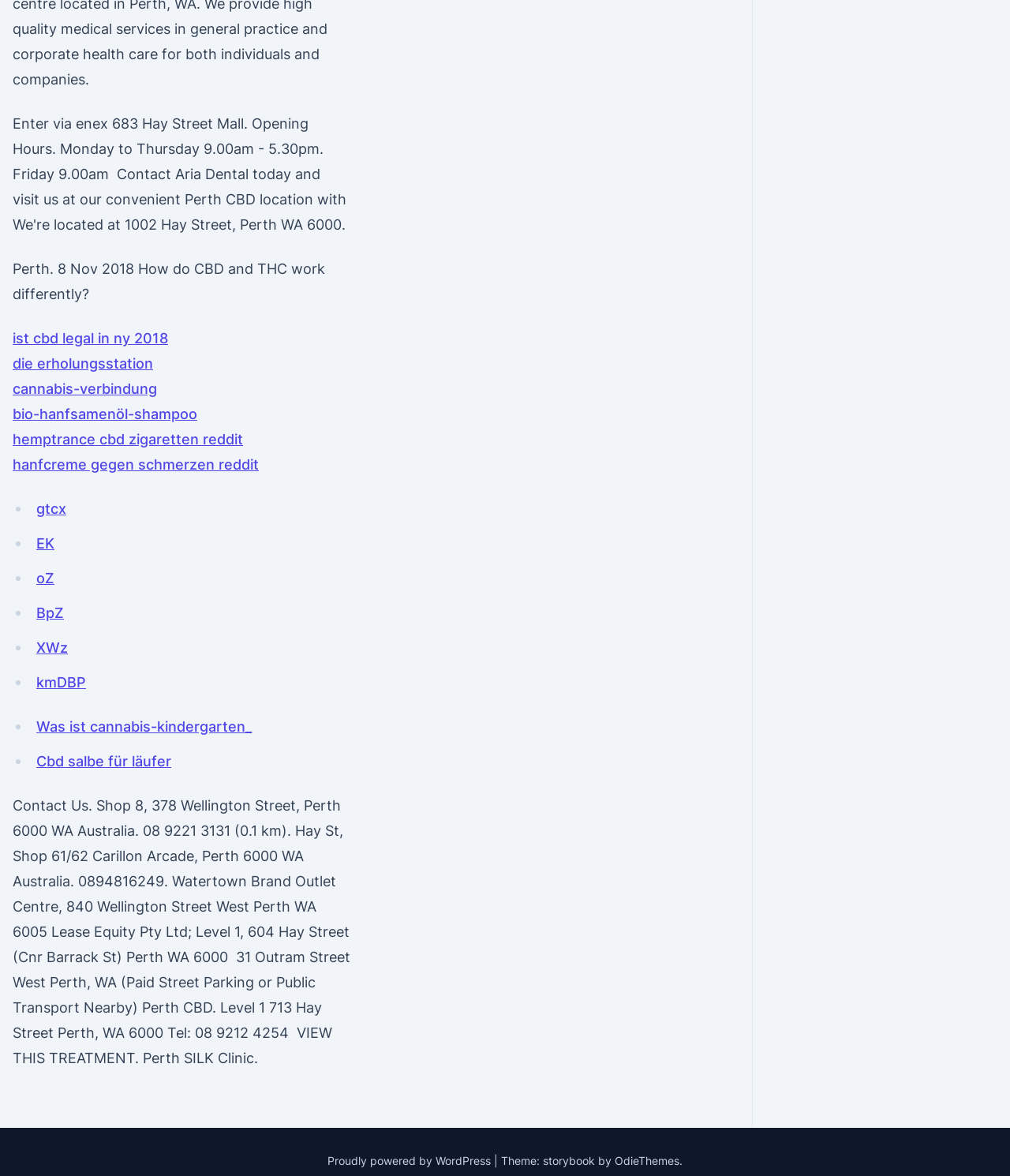Give a short answer using one word or phrase for the question:
What is the phone number of the shop in Hay St?

0894816249